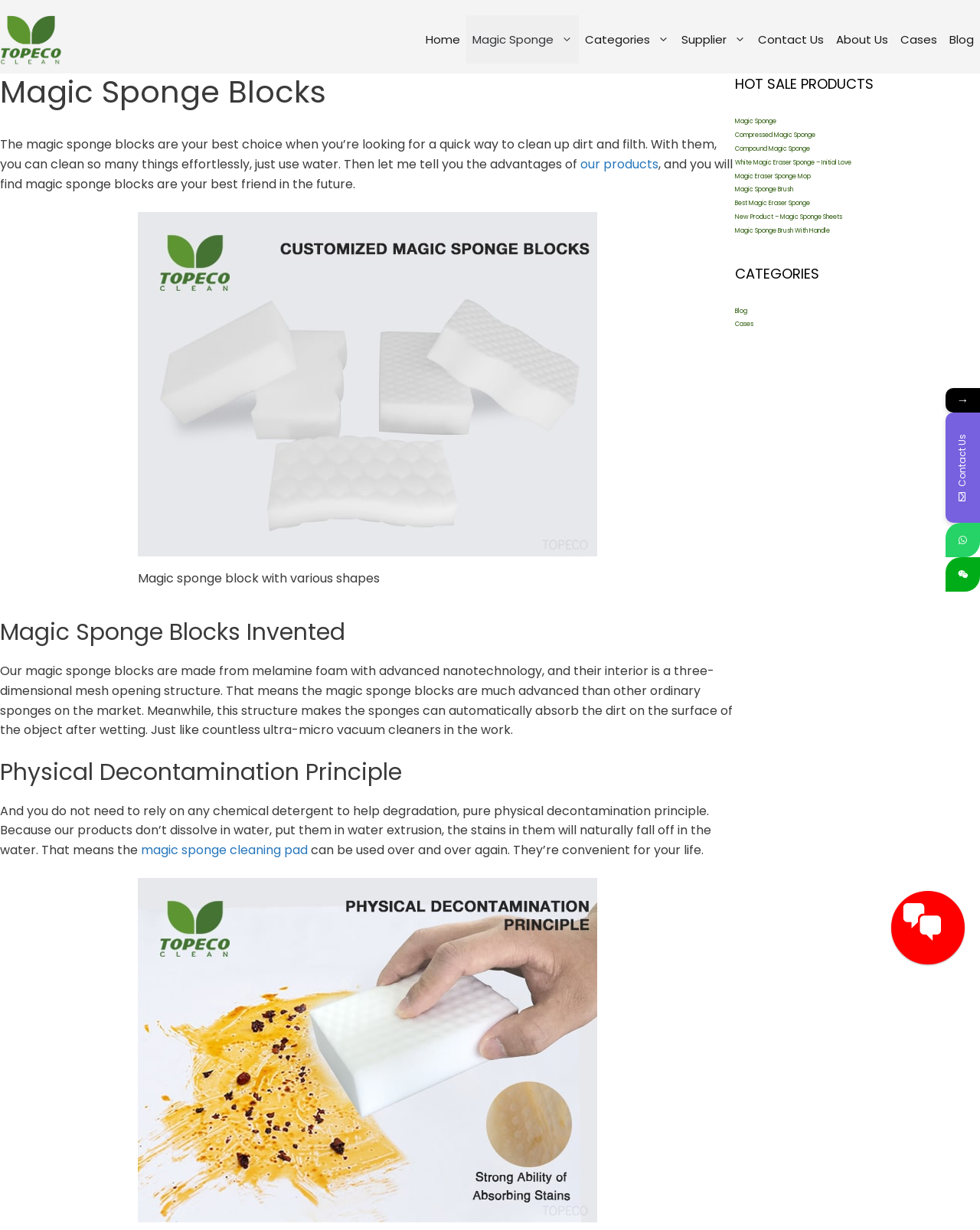What is the main product of this website?
Use the information from the screenshot to give a comprehensive response to the question.

Based on the webpage content, the main product of this website is Magic Sponge Blocks, which are used for cleaning purposes. This can be inferred from the multiple mentions of 'Magic Sponge Blocks' throughout the webpage, including the header, product links, and descriptions.